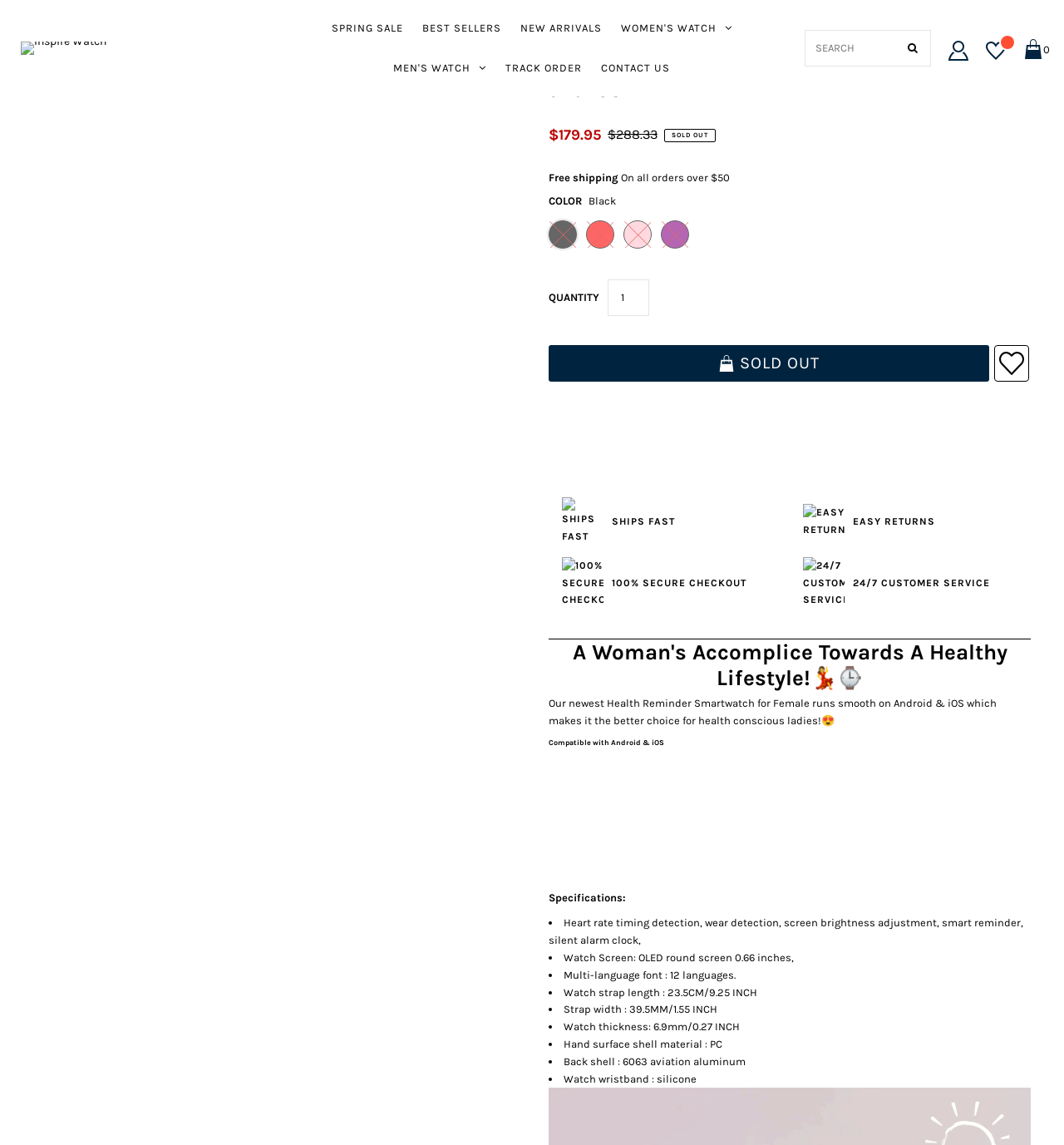Identify the bounding box coordinates for the UI element described as: "CONTACT US". The coordinates should be provided as four floats between 0 and 1: [left, top, right, bottom].

[0.557, 0.042, 0.638, 0.077]